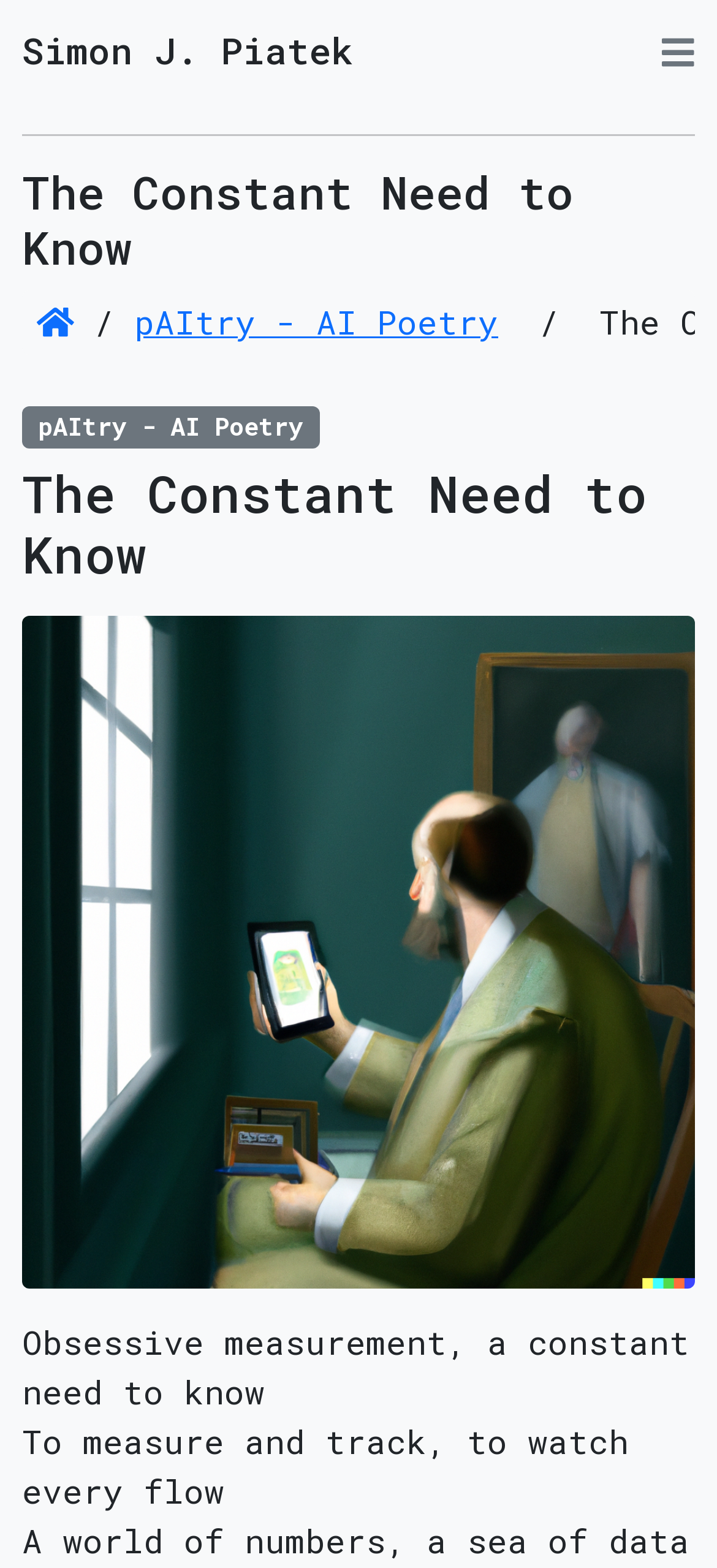Please determine the heading text of this webpage.

Simon J. Piatek